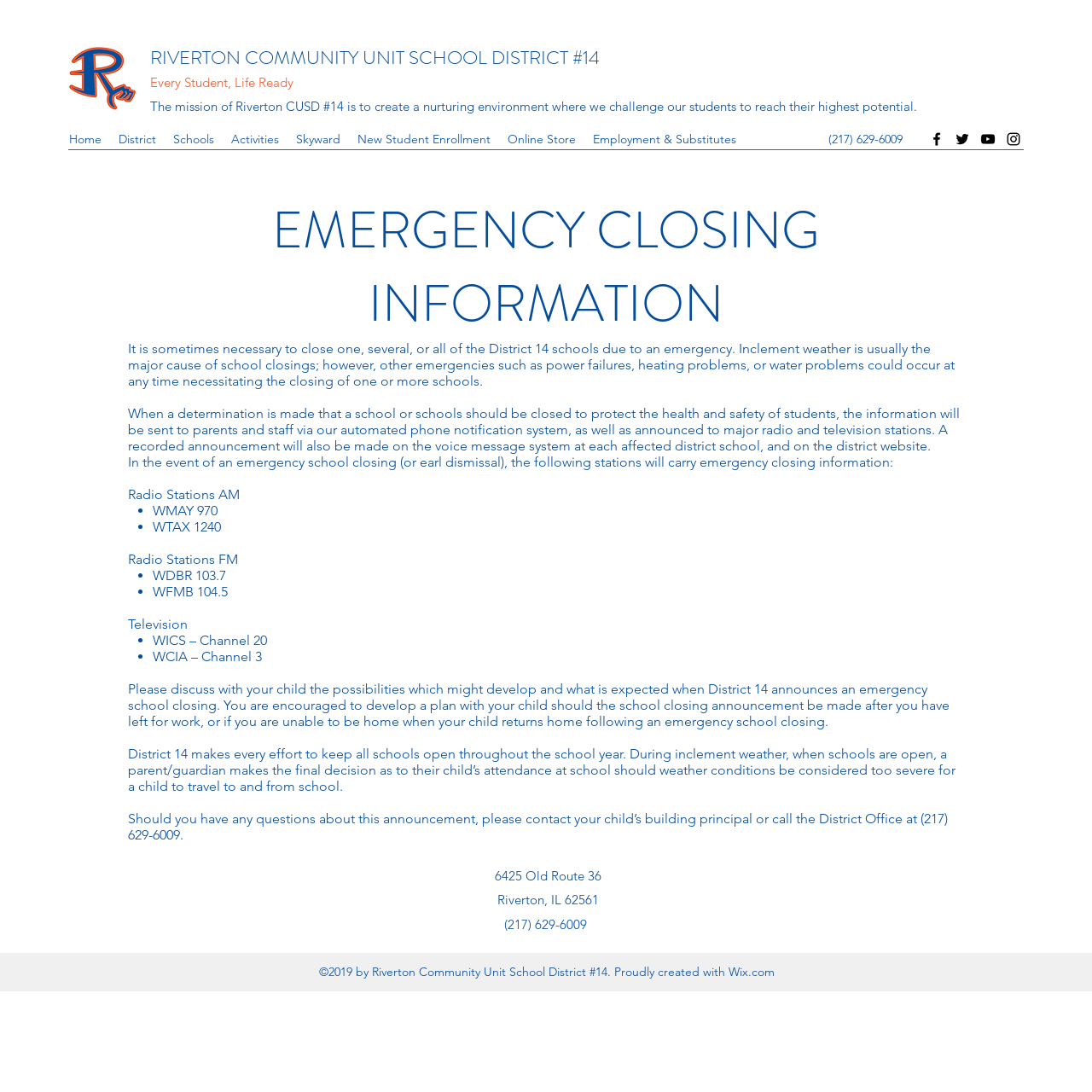Answer the following inquiry with a single word or phrase:
What is the name of the school district?

Riverton CUSD #14